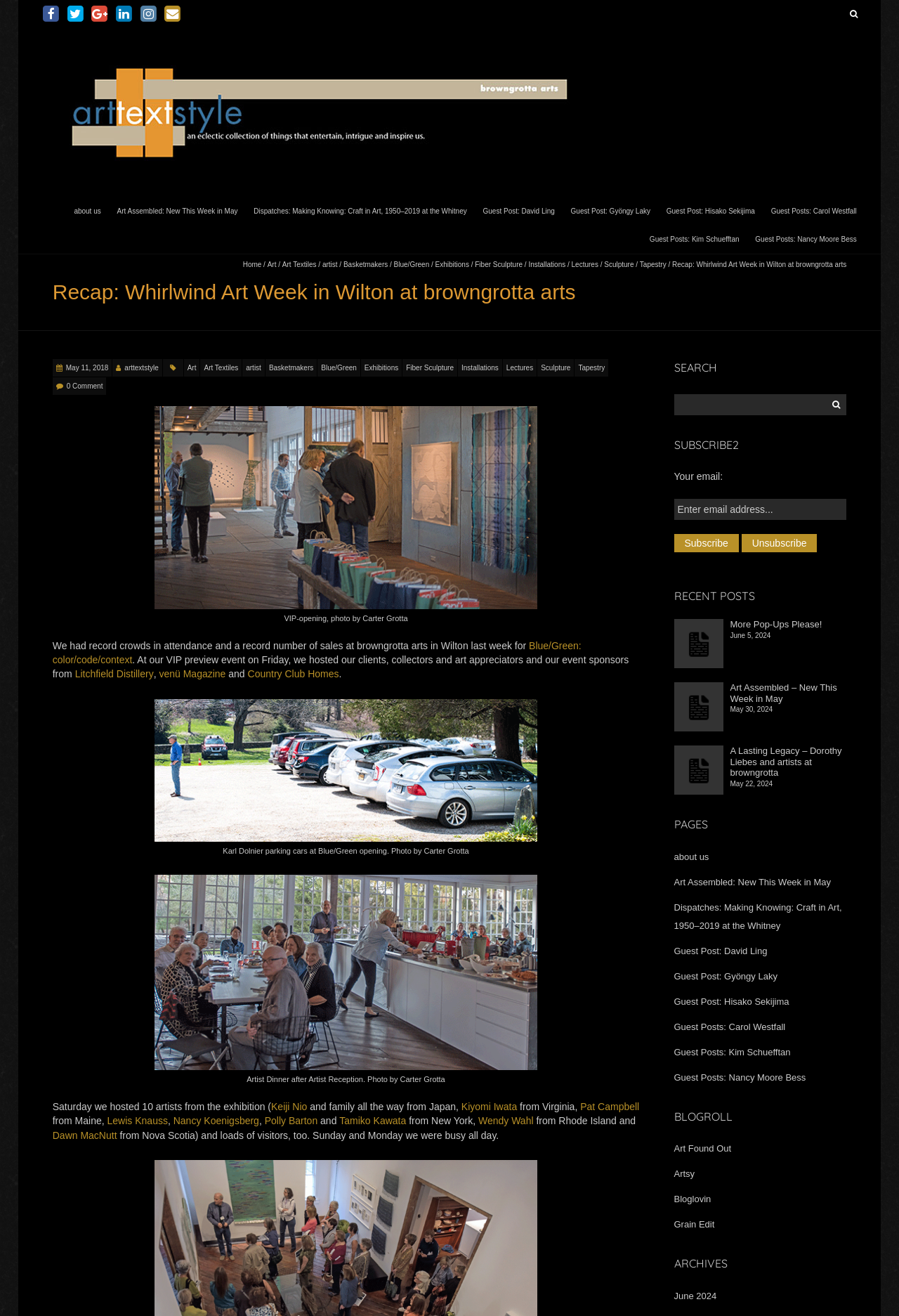Please locate the bounding box coordinates of the region I need to click to follow this instruction: "Click on the arttextstyle link".

[0.058, 0.033, 0.652, 0.042]